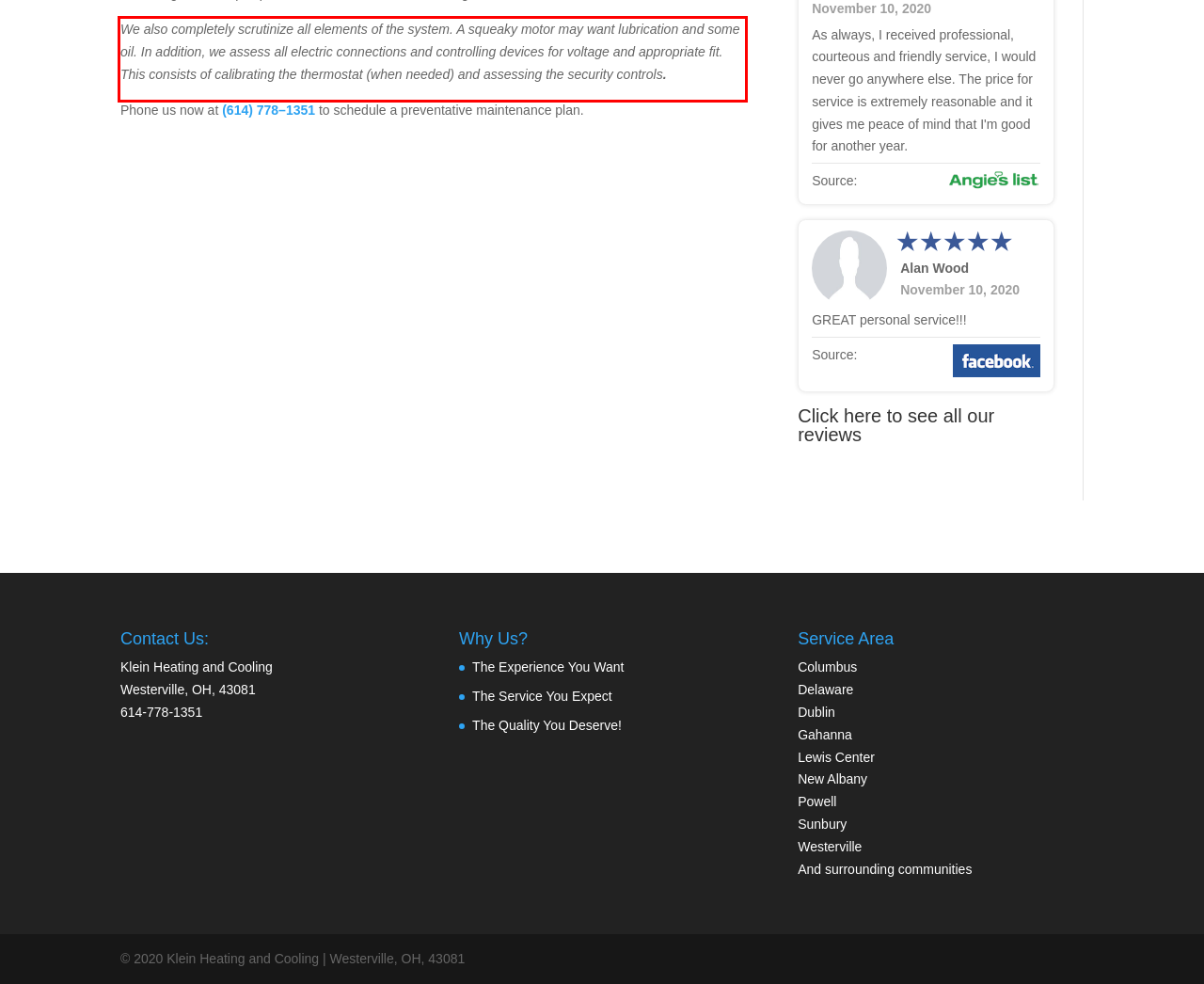You are given a webpage screenshot with a red bounding box around a UI element. Extract and generate the text inside this red bounding box.

We also completely scrutinize all elements of the system. A squeaky motor may want lubrication and some oil. In addition, we assess all electric connections and controlling devices for voltage and appropriate fit. This consists of calibrating the thermostat (when needed) and assessing the security controls.